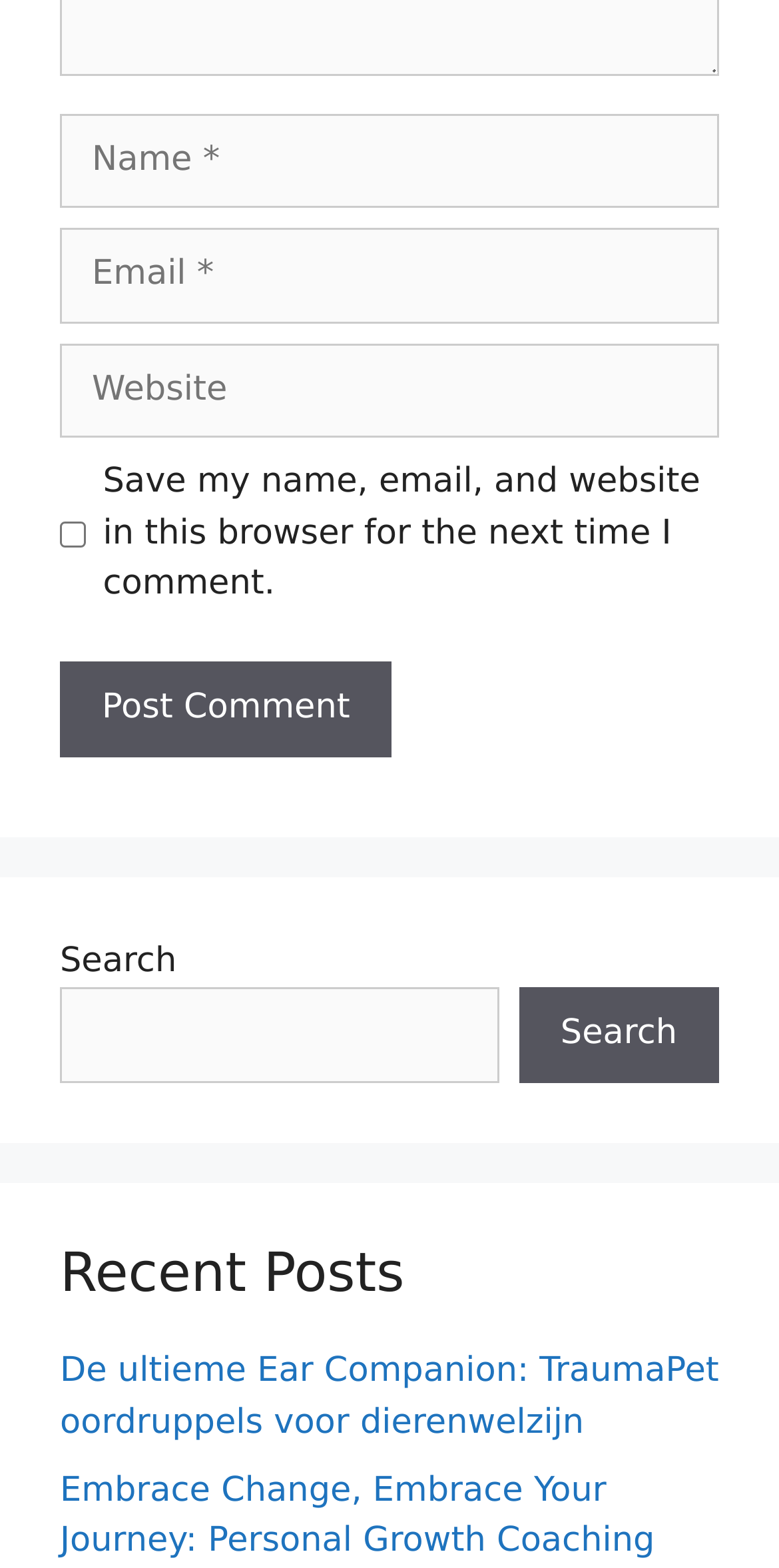How many links are there in the recent posts section?
Using the visual information, respond with a single word or phrase.

1